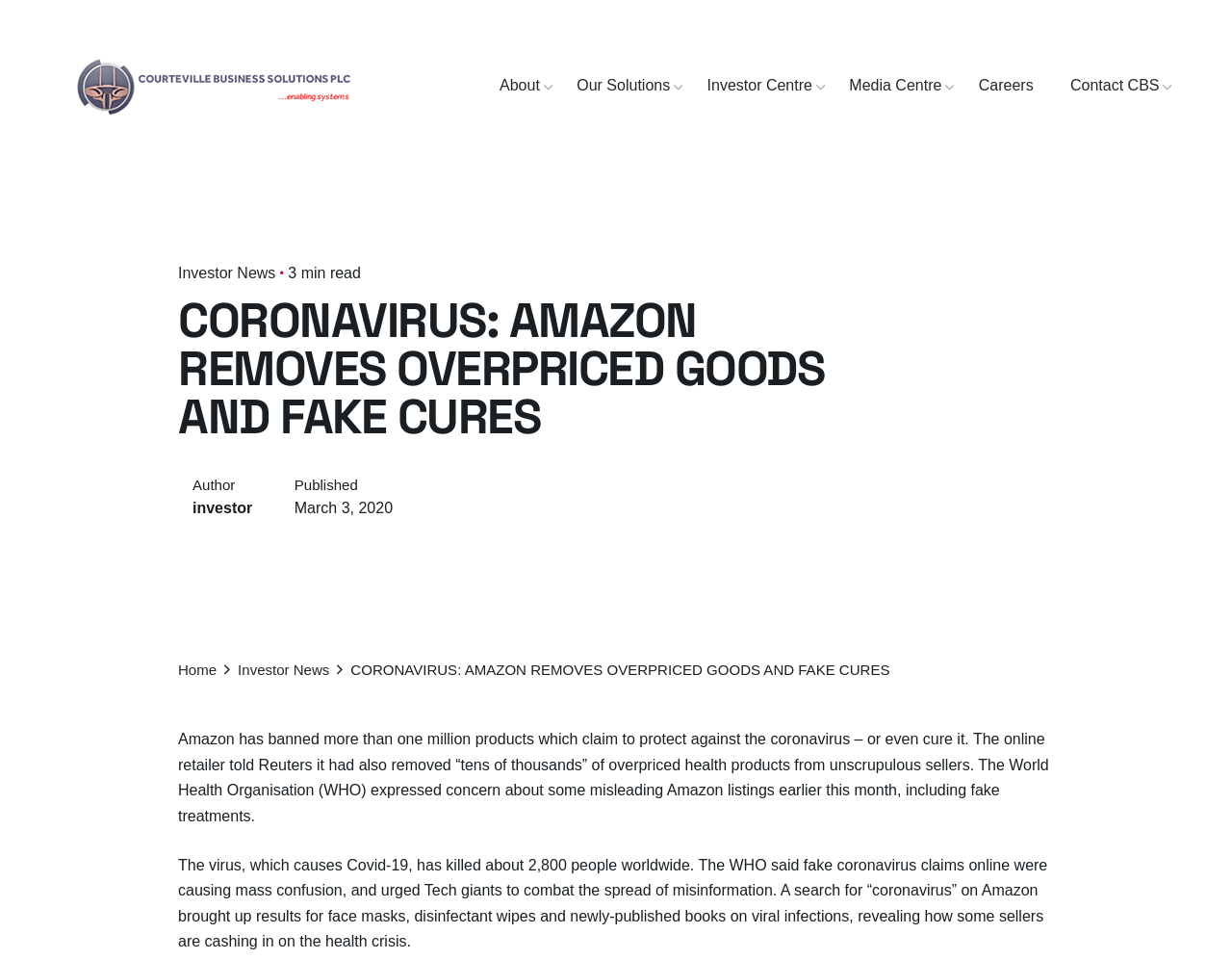Given the element description "Careers" in the screenshot, predict the bounding box coordinates of that UI element.

[0.779, 0.079, 0.854, 0.1]